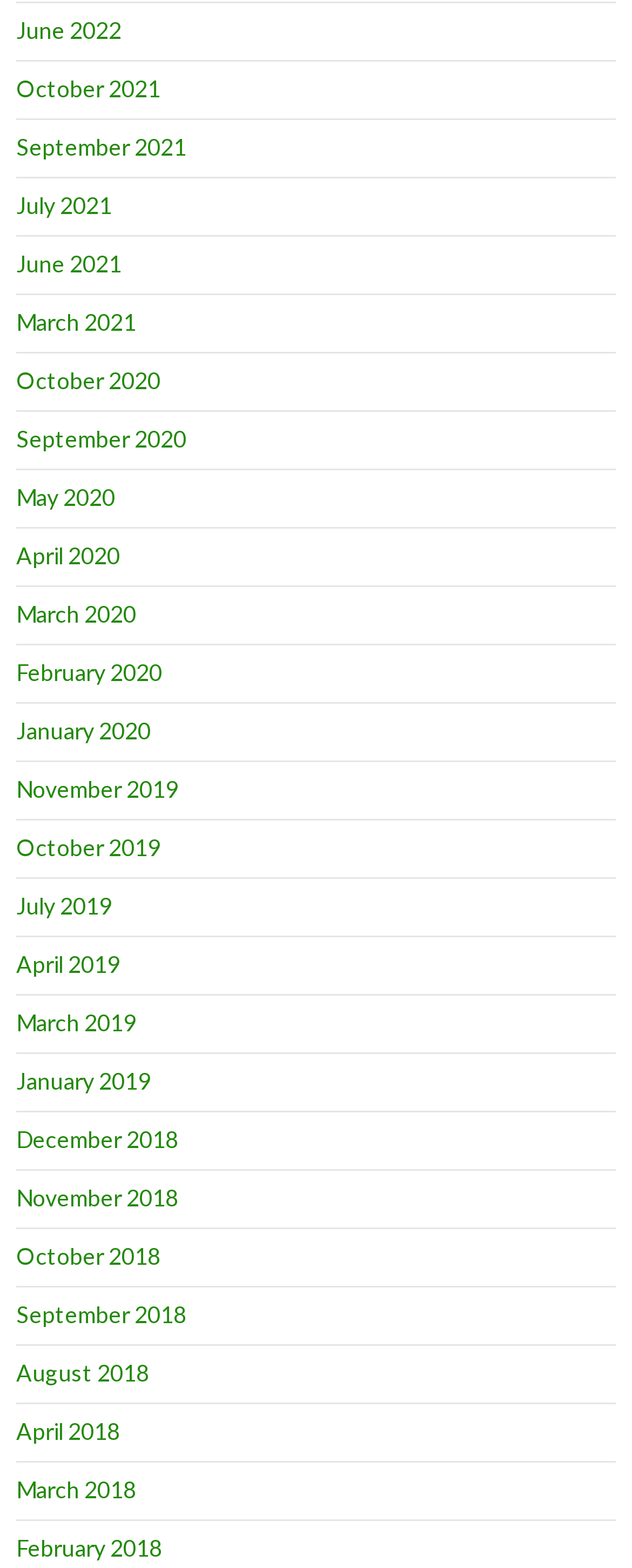Please find the bounding box coordinates of the element that you should click to achieve the following instruction: "view June 2022". The coordinates should be presented as four float numbers between 0 and 1: [left, top, right, bottom].

[0.026, 0.01, 0.192, 0.028]